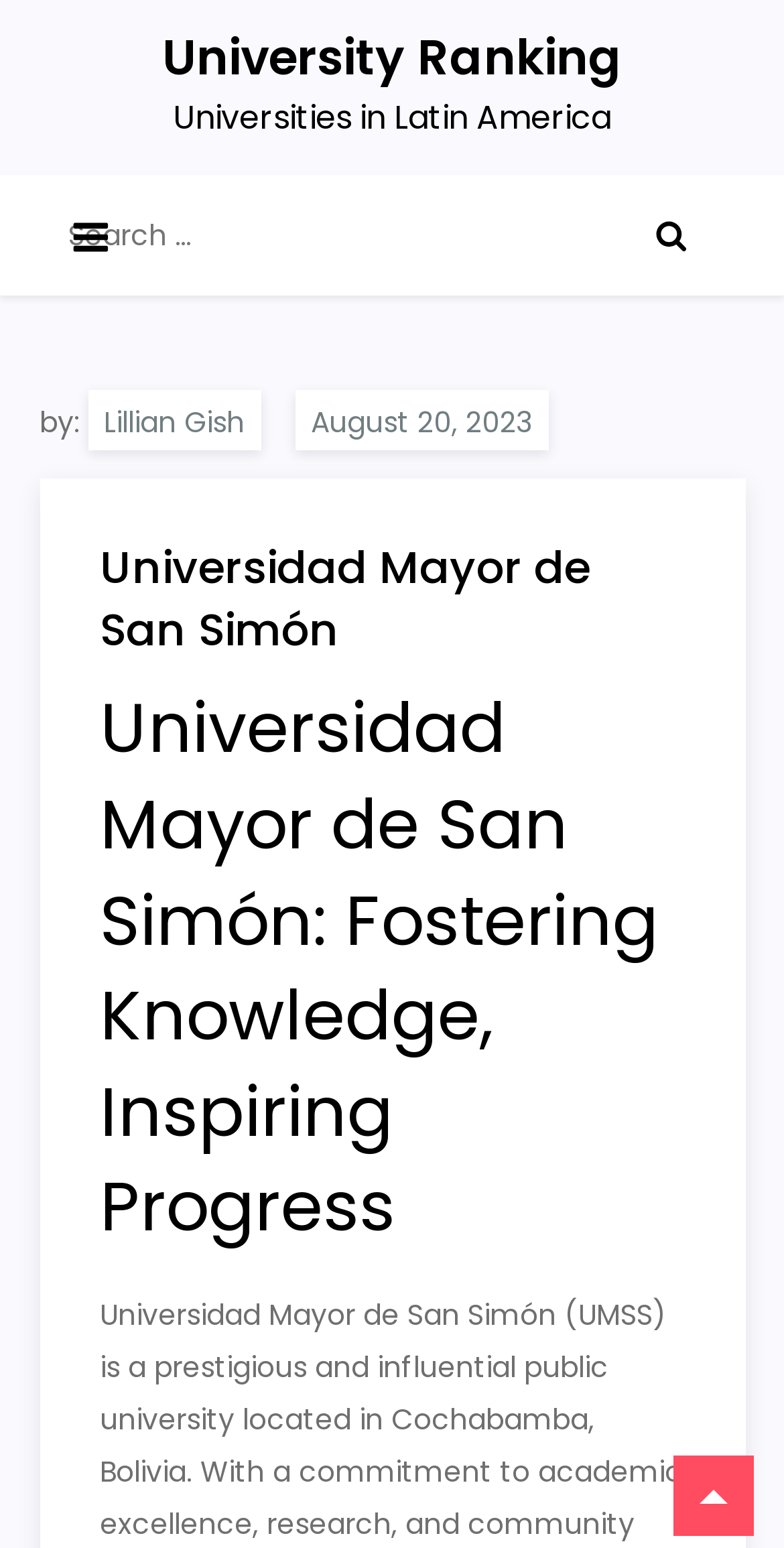Based on the element description August 20, 2023, identify the bounding box of the UI element in the given webpage screenshot. The coordinates should be in the format (top-left x, top-left y, bottom-right x, bottom-right y) and must be between 0 and 1.

[0.376, 0.252, 0.699, 0.291]